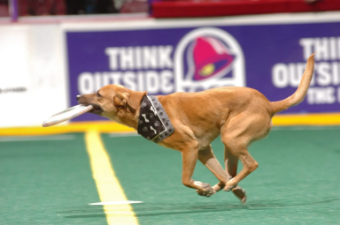Offer a detailed narrative of the image's content.

In a vibrant indoor arena, a rescued dog is captured mid-action as it joyfully leaps and runs with a Frisbee in its mouth. This charming canine, wearing a stylish bandana, embodies the thrilling spirit of the K9s in Flight performance group, which focuses on showcasing the remarkable talents of rescue dogs. The energetic environment is amplified by the bright green turf and colorful banners in the background, highlighting the message "THINK OUTSIDE," promoting an active and engaging atmosphere. This image beautifully encapsulates the excitement and entertainment of the performance, reminding viewers of the importance of dog adoption and the joy these talented pups bring to audiences of all ages.